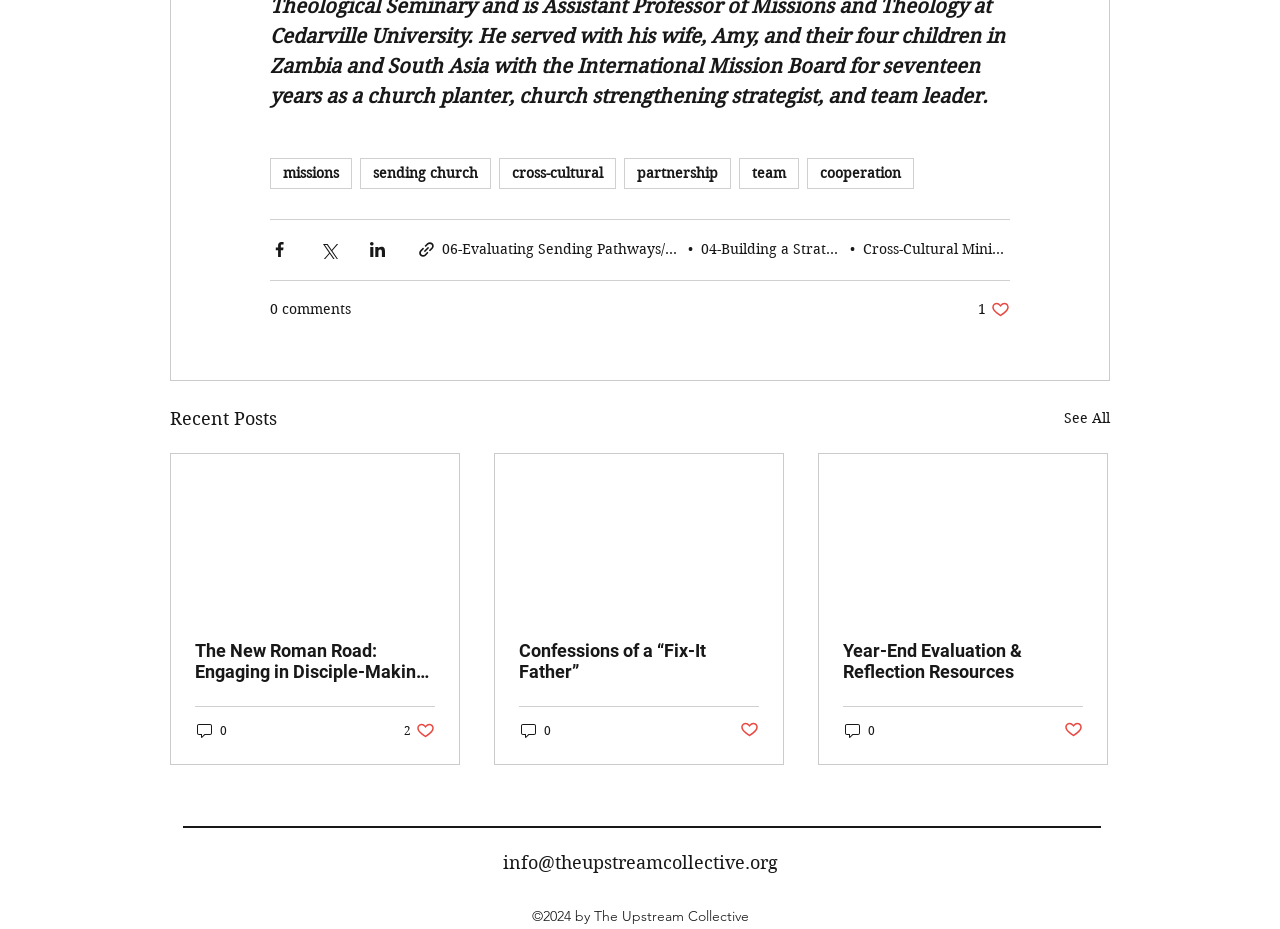Can you give a detailed response to the following question using the information from the image? What is the email address listed on the webpage?

I looked at the webpage and found an email address listed, which is info@theupstreamcollective.org. This is the email address provided for contact or inquiry purposes.